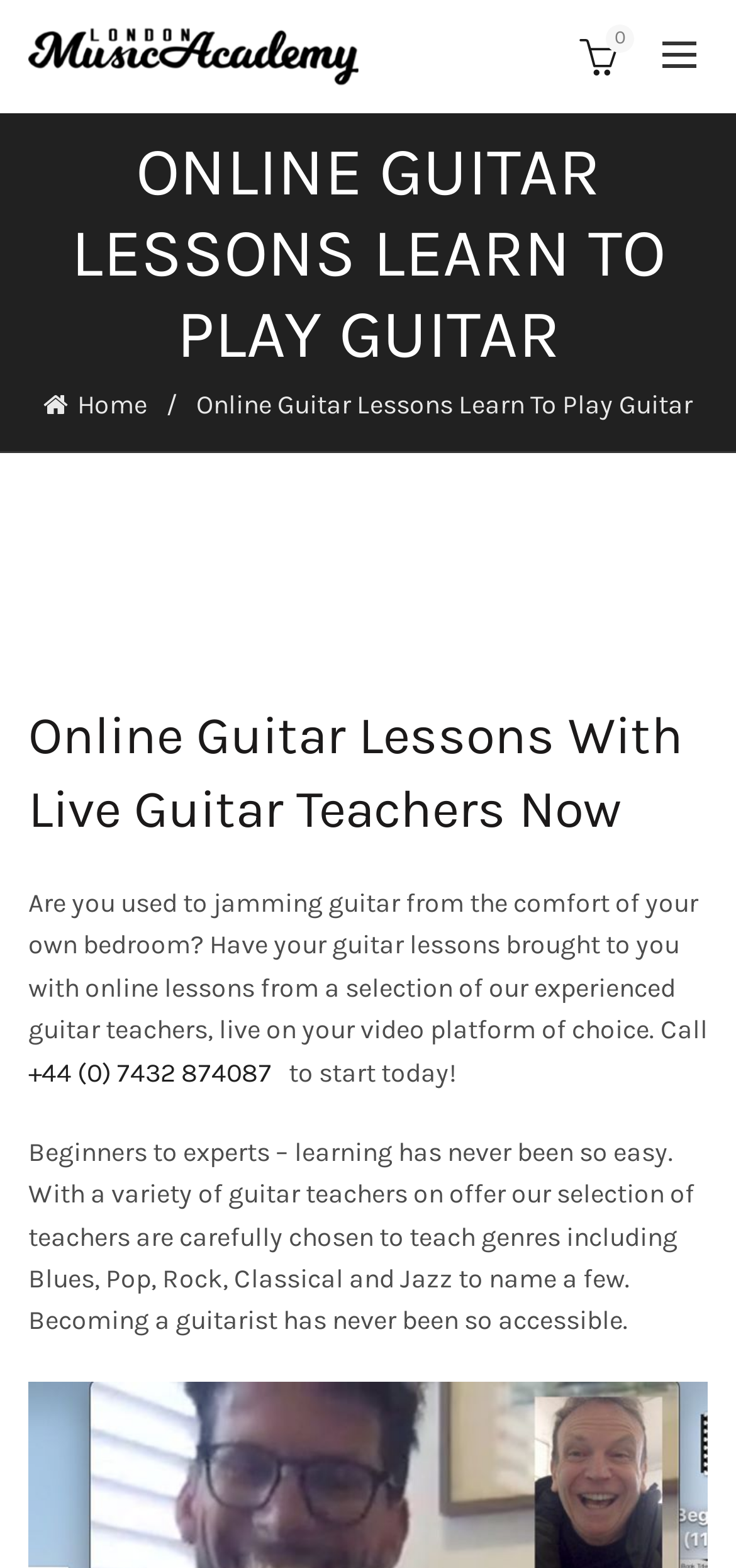How can I contact the academy?
Please answer the question with a single word or phrase, referencing the image.

+44 (0) 7432 874087